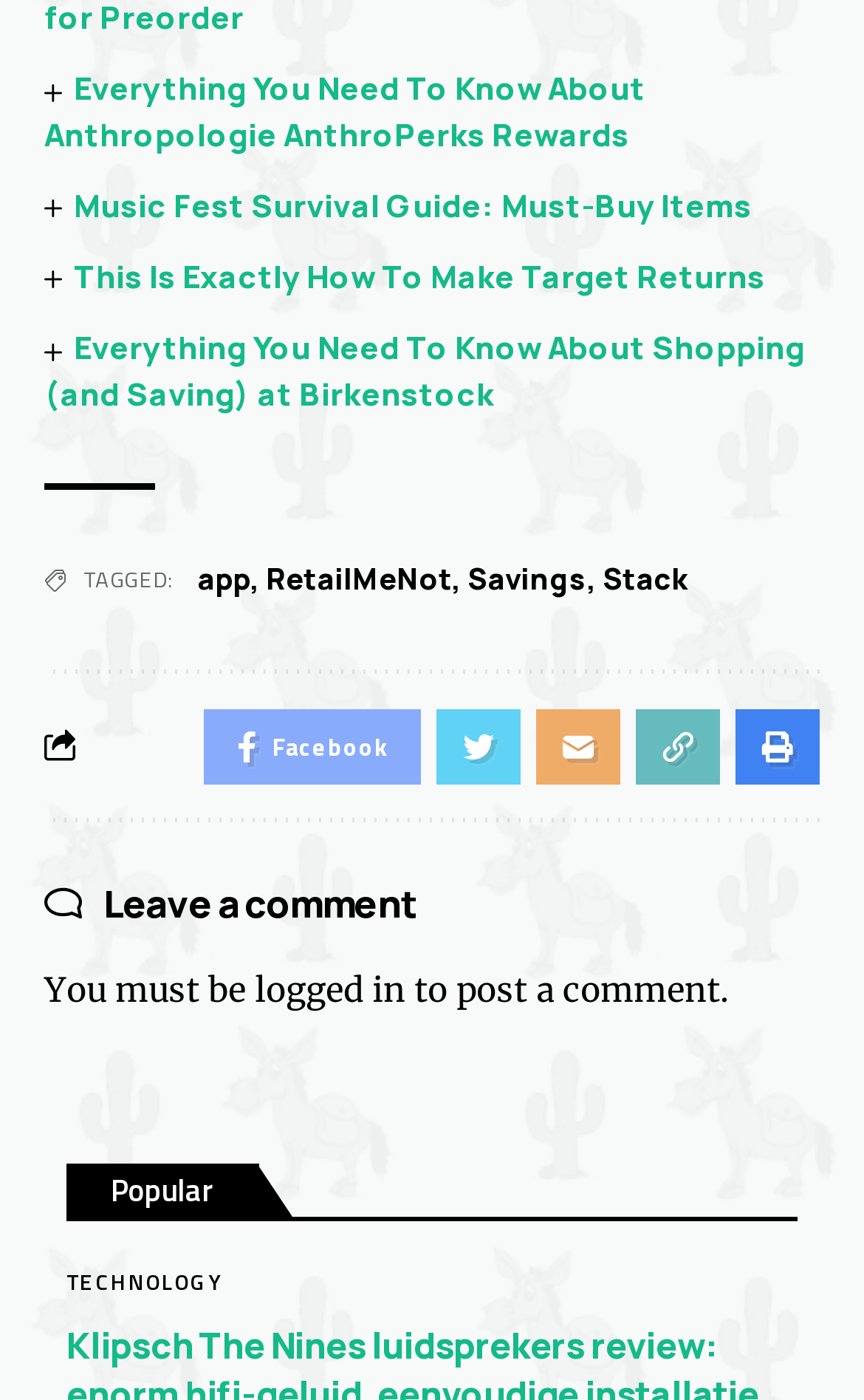Identify the bounding box coordinates for the UI element that matches this description: "Stack".

[0.697, 0.399, 0.795, 0.428]